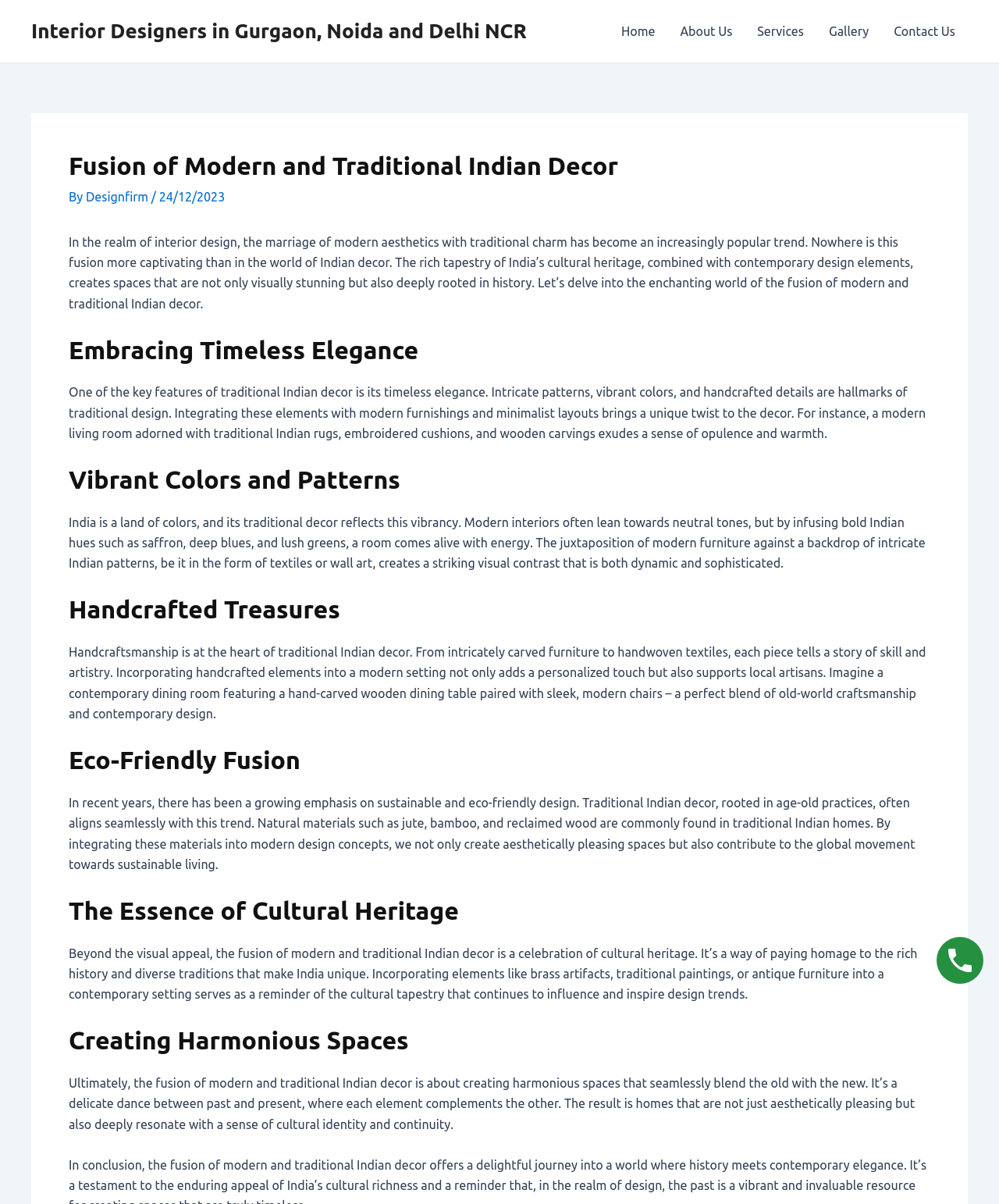Identify the bounding box coordinates for the UI element mentioned here: "Contact me". Provide the coordinates as four float values between 0 and 1, i.e., [left, top, right, bottom].

None